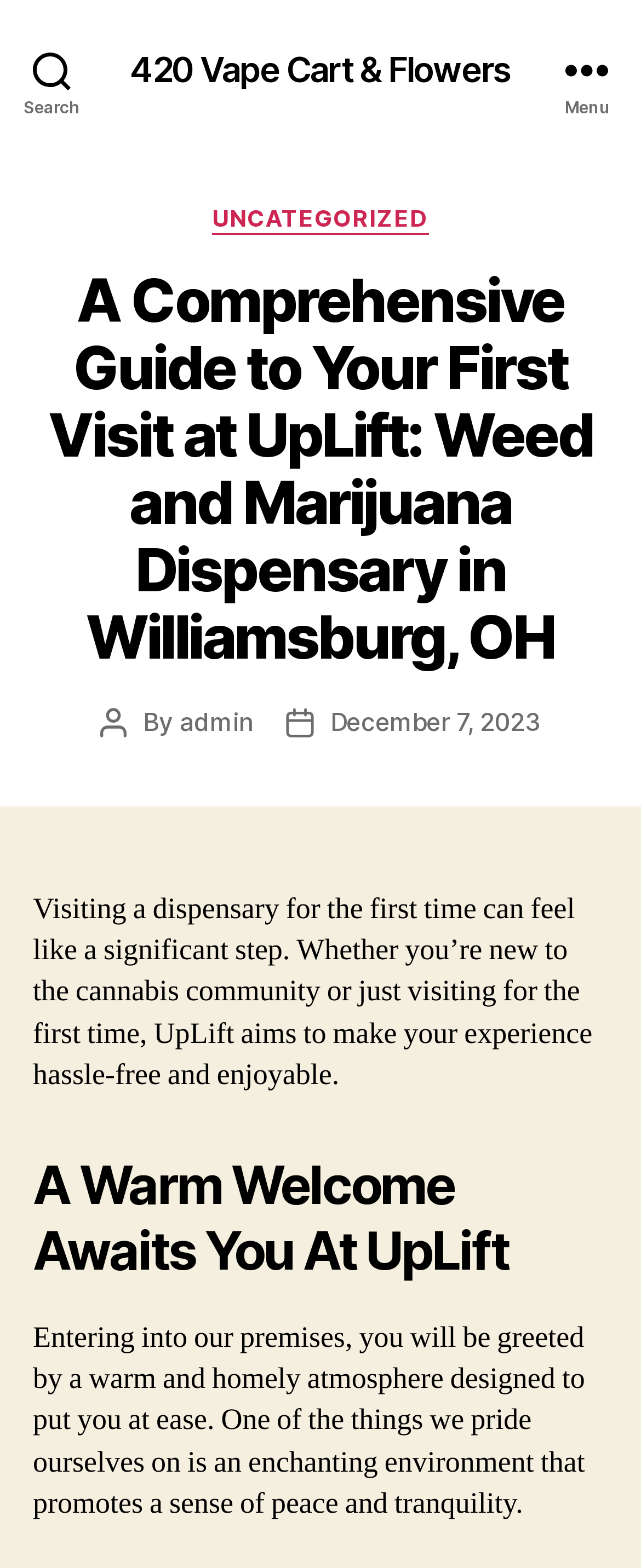Determine the main text heading of the webpage and provide its content.

A Comprehensive Guide to Your First Visit at UpLift: Weed and Marijuana Dispensary in Williamsburg, OH